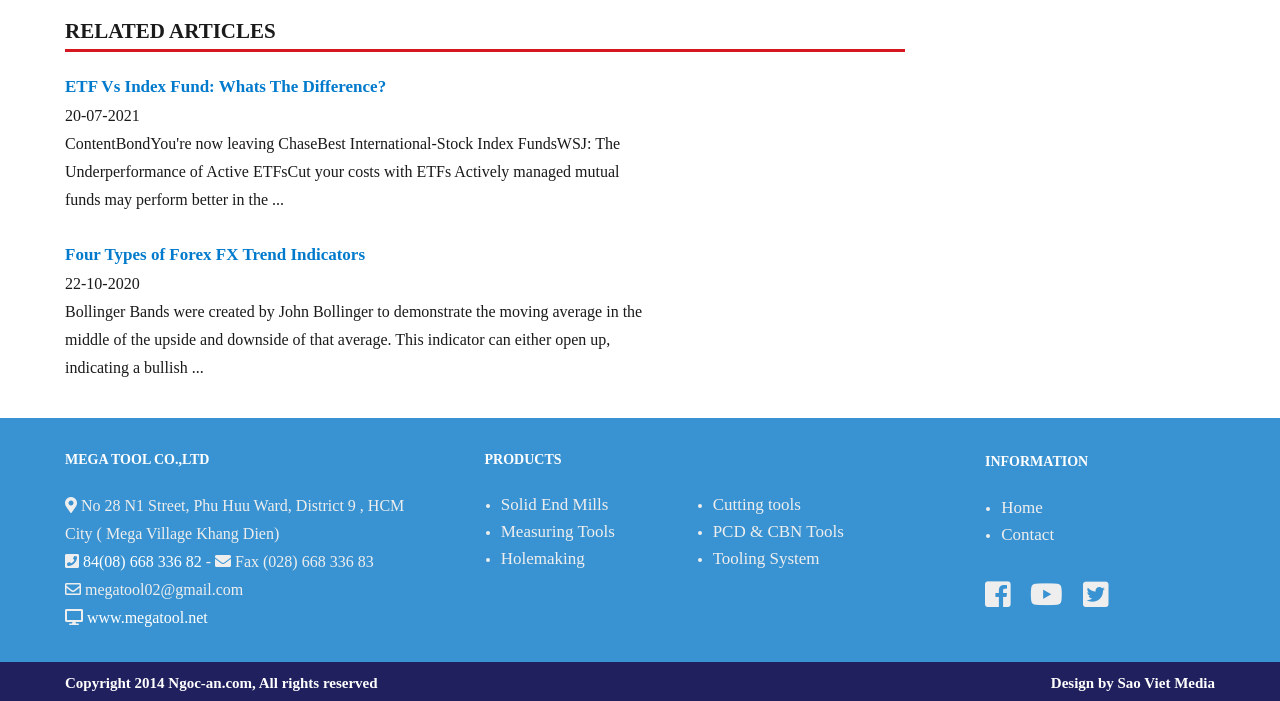Pinpoint the bounding box coordinates of the element that must be clicked to accomplish the following instruction: "Visit 'Four Types of Forex FX Trend Indicators'". The coordinates should be in the format of four float numbers between 0 and 1, i.e., [left, top, right, bottom].

[0.051, 0.35, 0.285, 0.377]